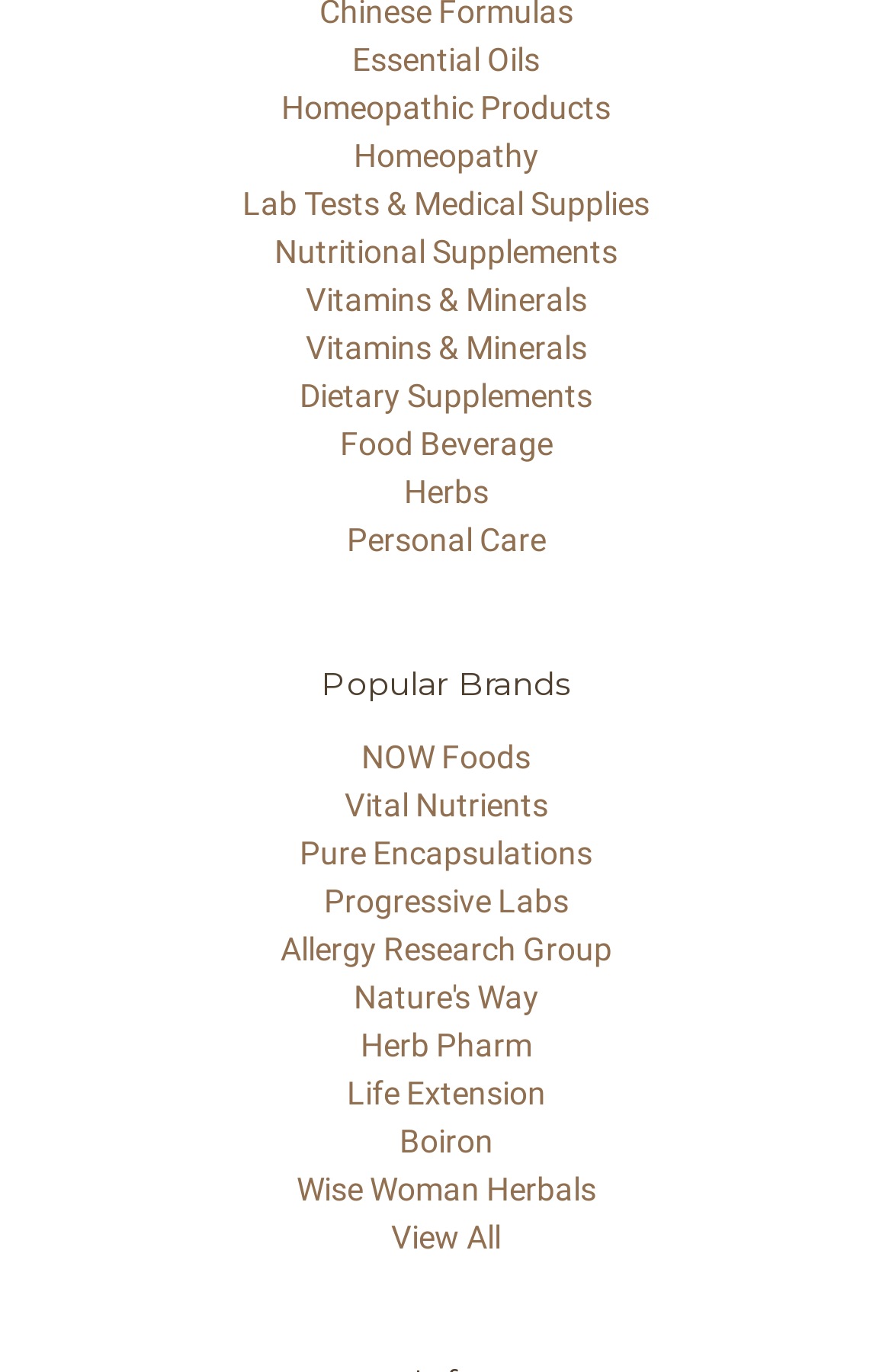Please indicate the bounding box coordinates for the clickable area to complete the following task: "Browse Personal Care". The coordinates should be specified as four float numbers between 0 and 1, i.e., [left, top, right, bottom].

[0.388, 0.38, 0.612, 0.406]